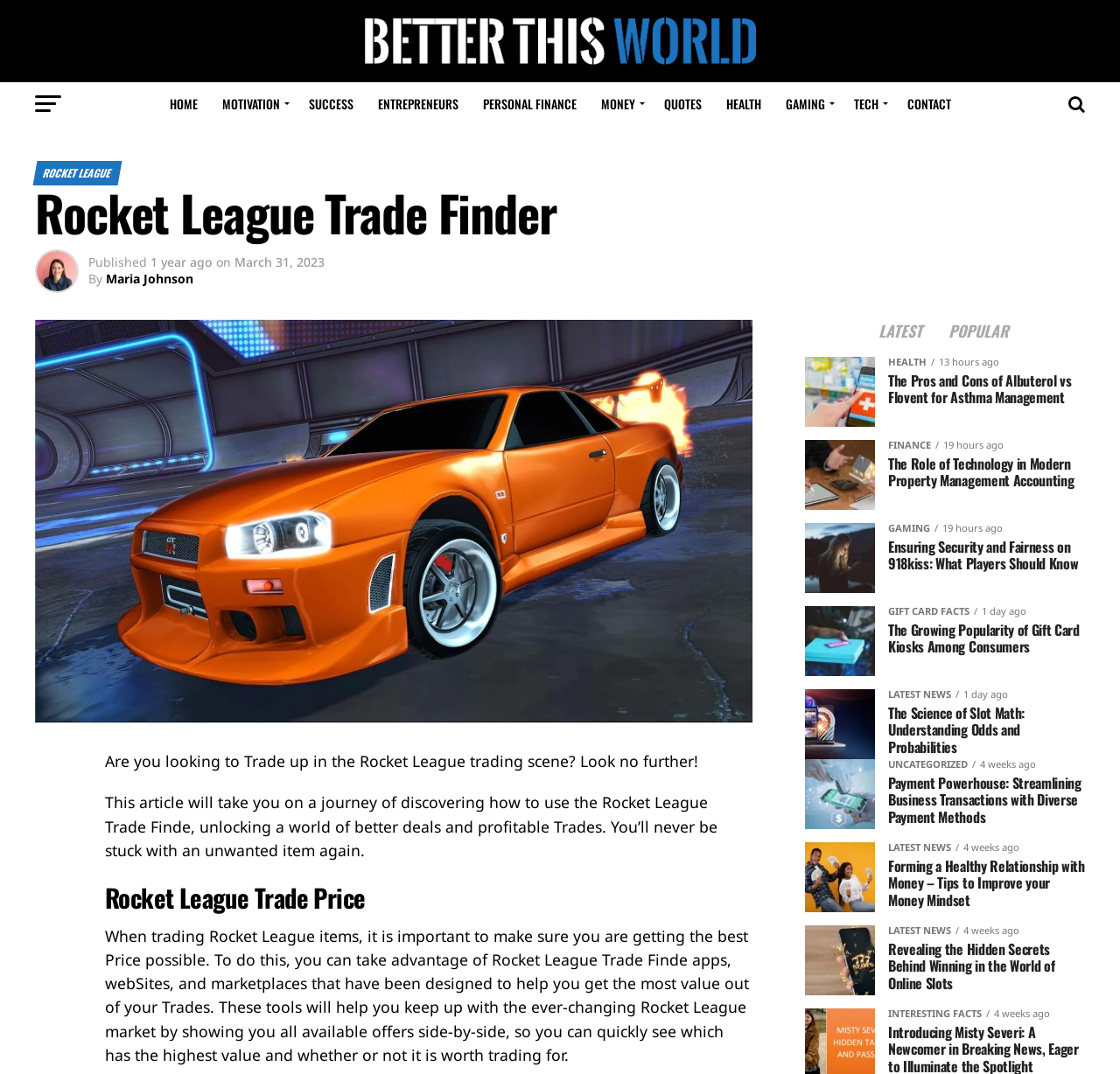Please find the bounding box coordinates of the element's region to be clicked to carry out this instruction: "View the 'Rocket League Trade Price' section".

[0.094, 0.819, 0.672, 0.852]